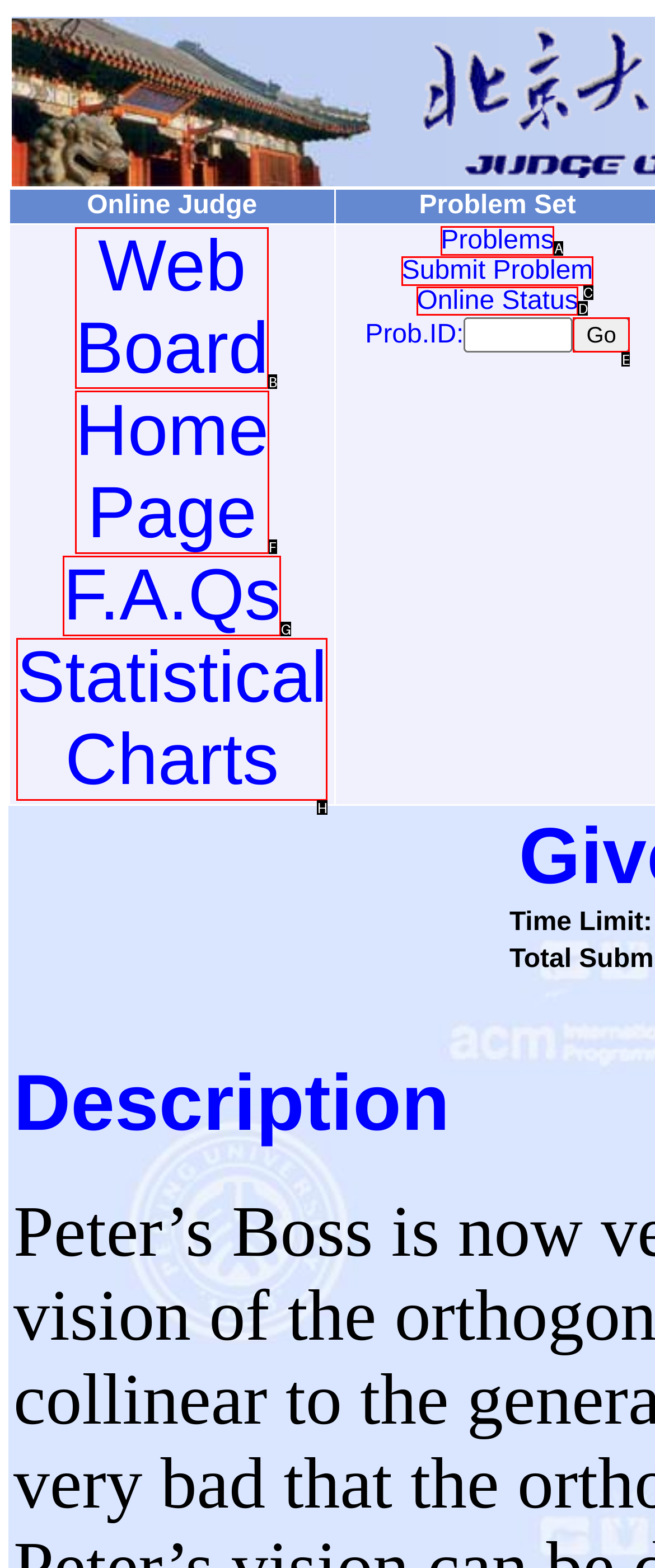Identify the HTML element I need to click to complete this task: Click the 'Web Board' link Provide the option's letter from the available choices.

B